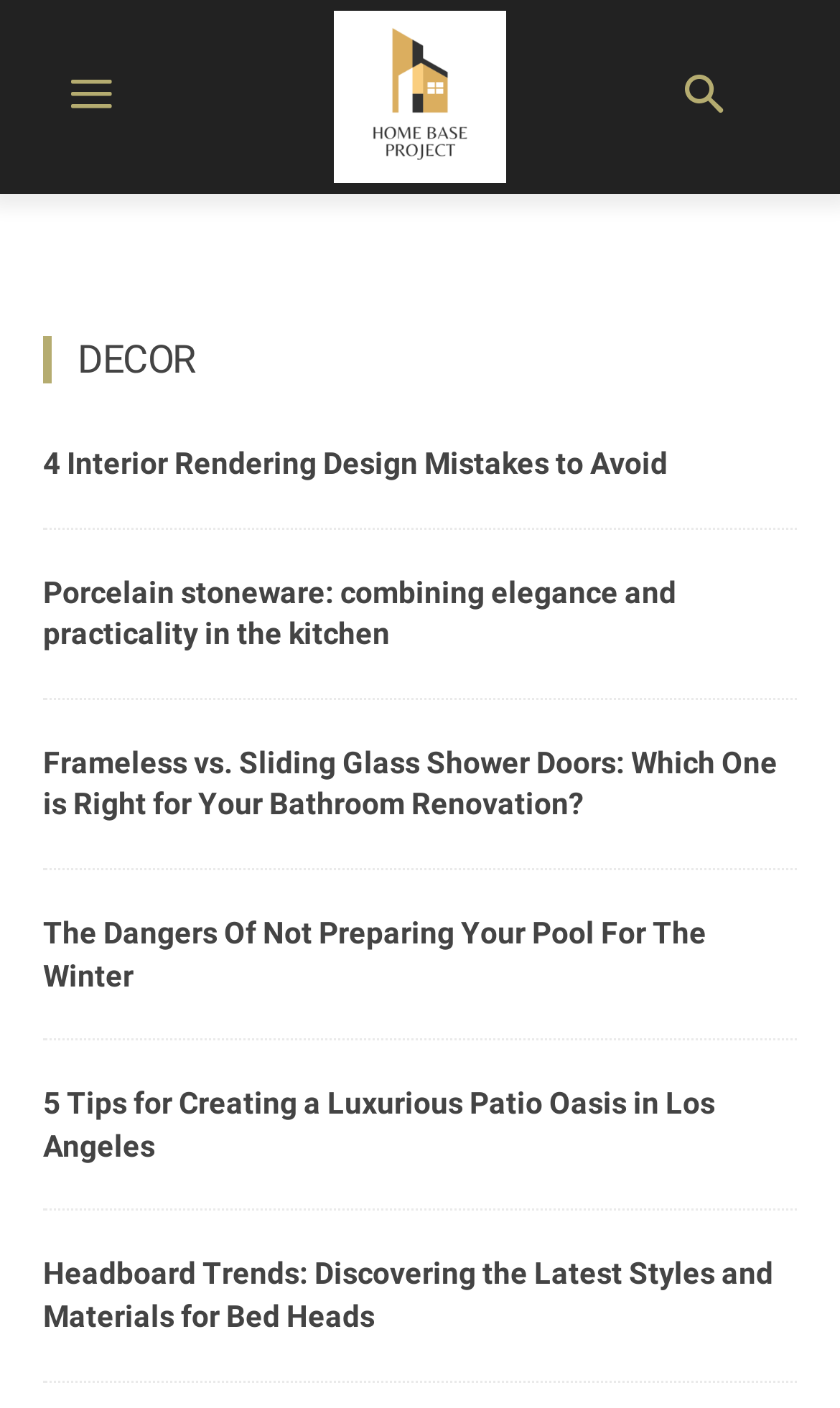Kindly determine the bounding box coordinates for the area that needs to be clicked to execute this instruction: "Click on the Home Base Project logo".

[0.397, 0.008, 0.603, 0.13]